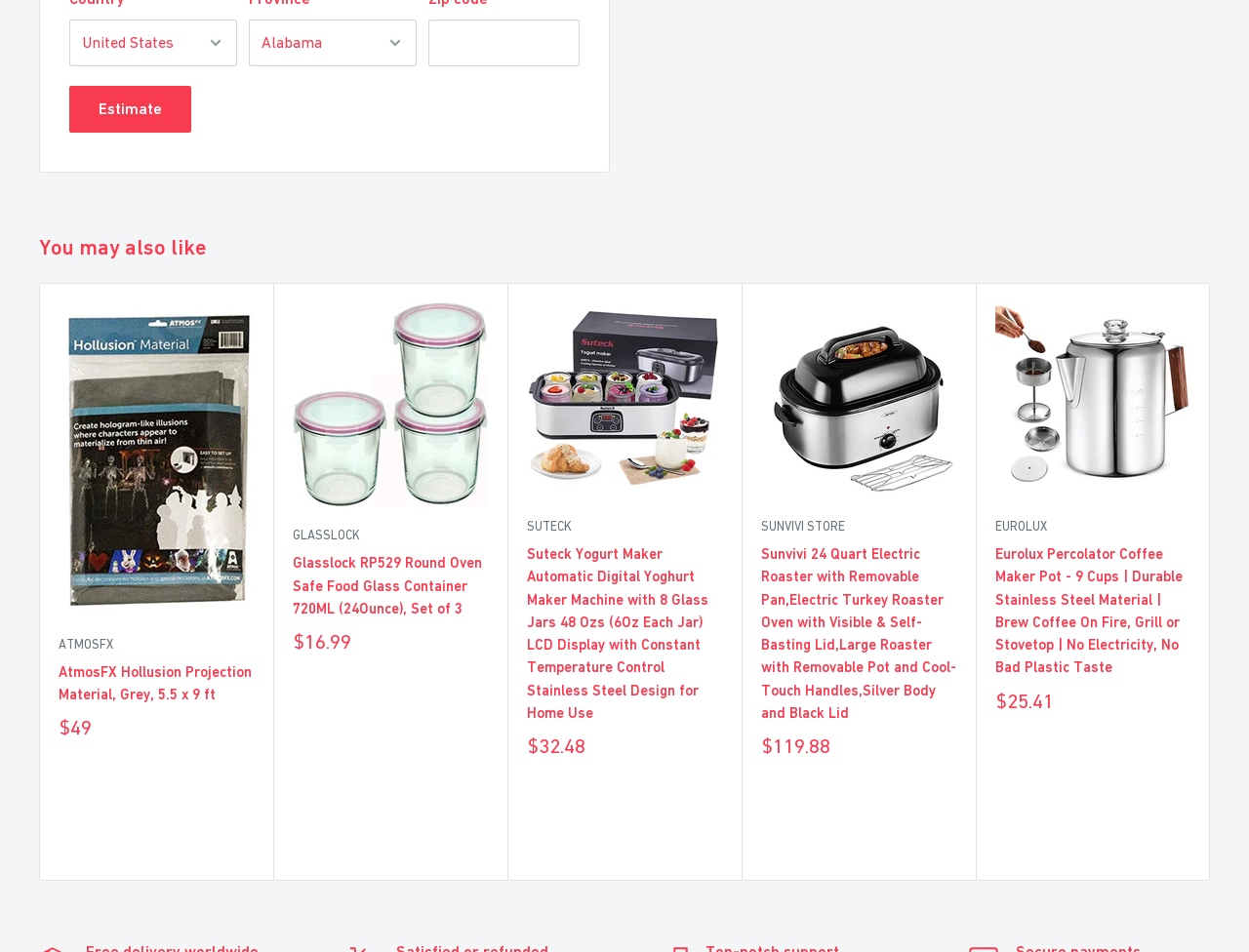Please specify the bounding box coordinates of the area that should be clicked to accomplish the following instruction: "View AtmosFX Hollusion Projection Material details". The coordinates should consist of four float numbers between 0 and 1, i.e., [left, top, right, bottom].

[0.047, 0.318, 0.203, 0.646]